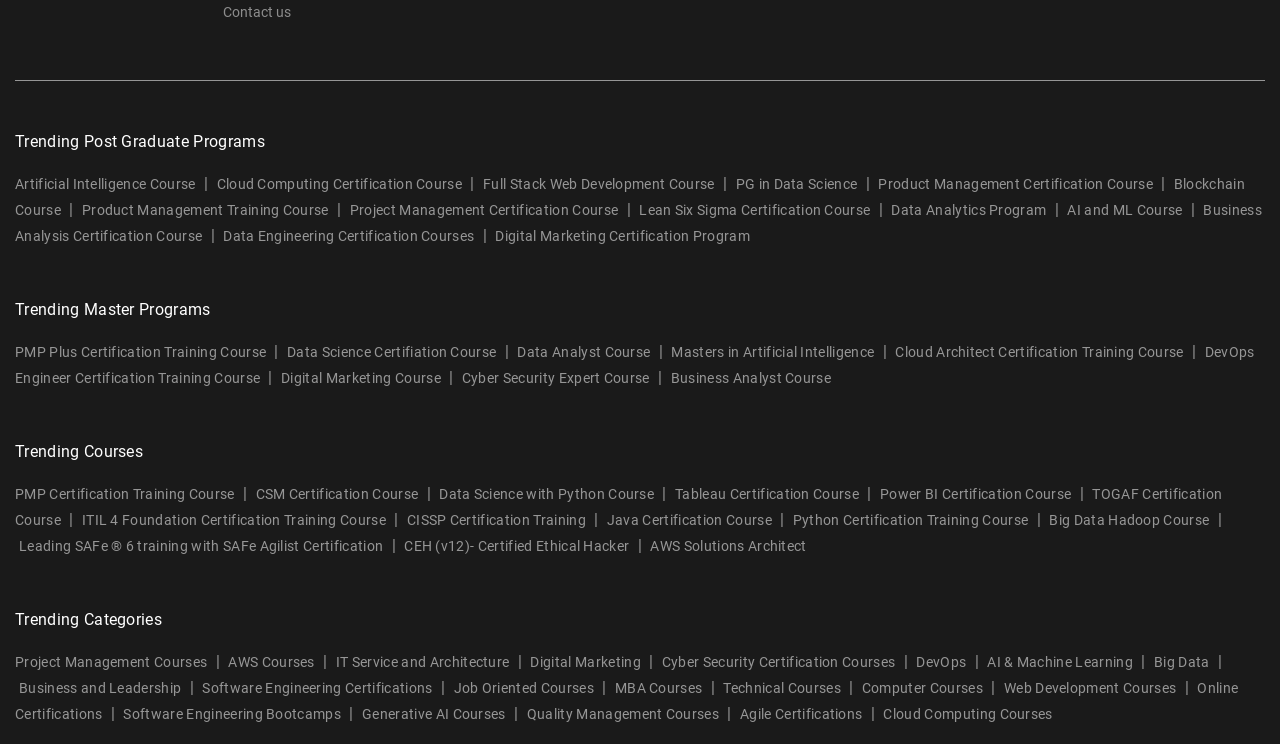Identify the bounding box of the HTML element described as: "DevOps".

[0.716, 0.879, 0.755, 0.914]